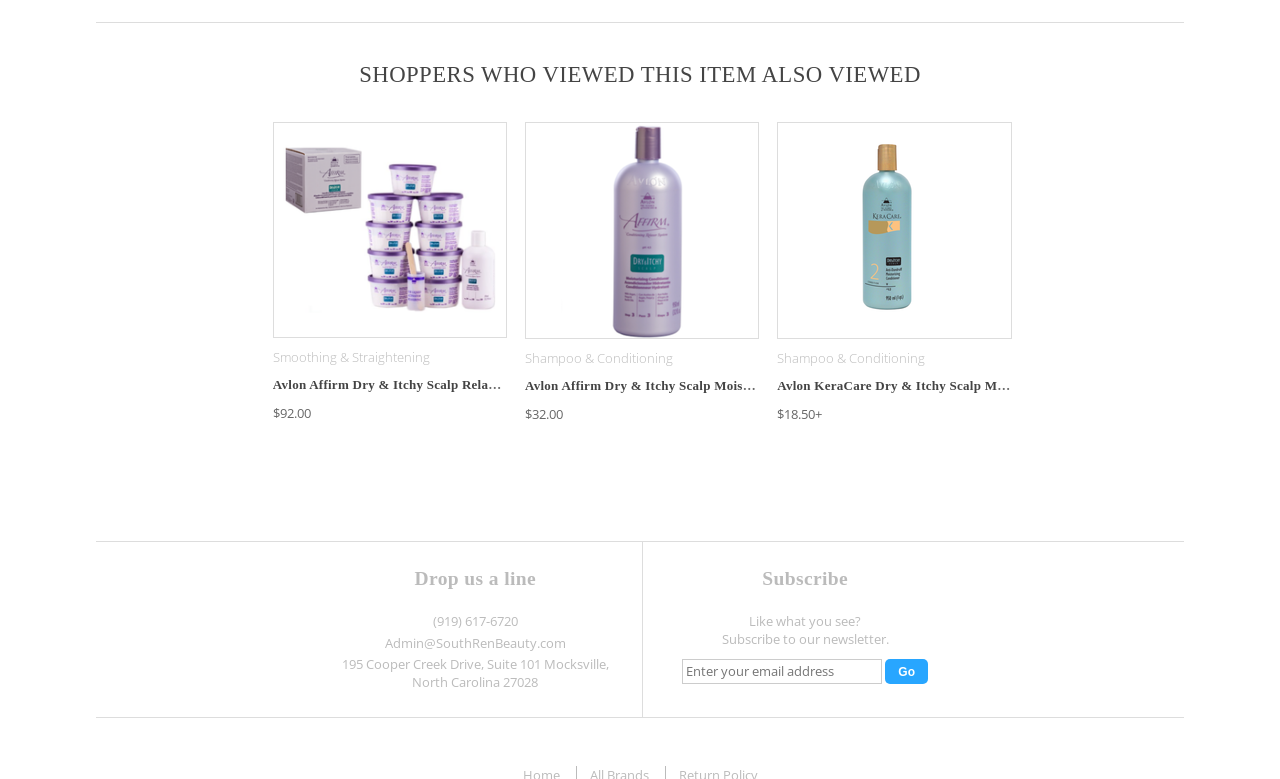Please identify the bounding box coordinates of the element I need to click to follow this instruction: "Enter email address to subscribe".

[0.533, 0.845, 0.689, 0.878]